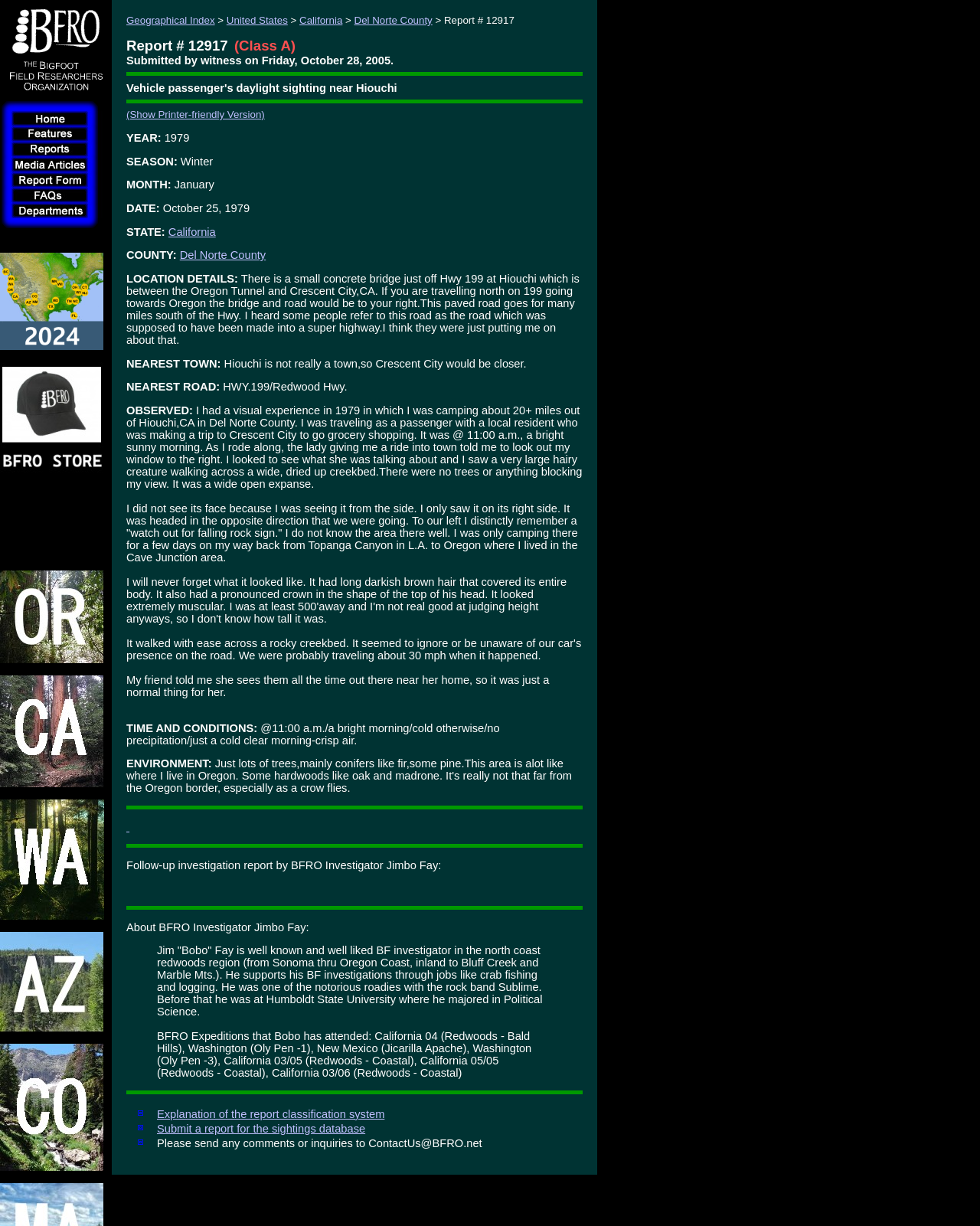What is the county where the sighting occurred?
Please provide a detailed answer to the question.

The answer can be found in the text description of the report, where it is stated that the location of the sighting is Del Norte County, California.